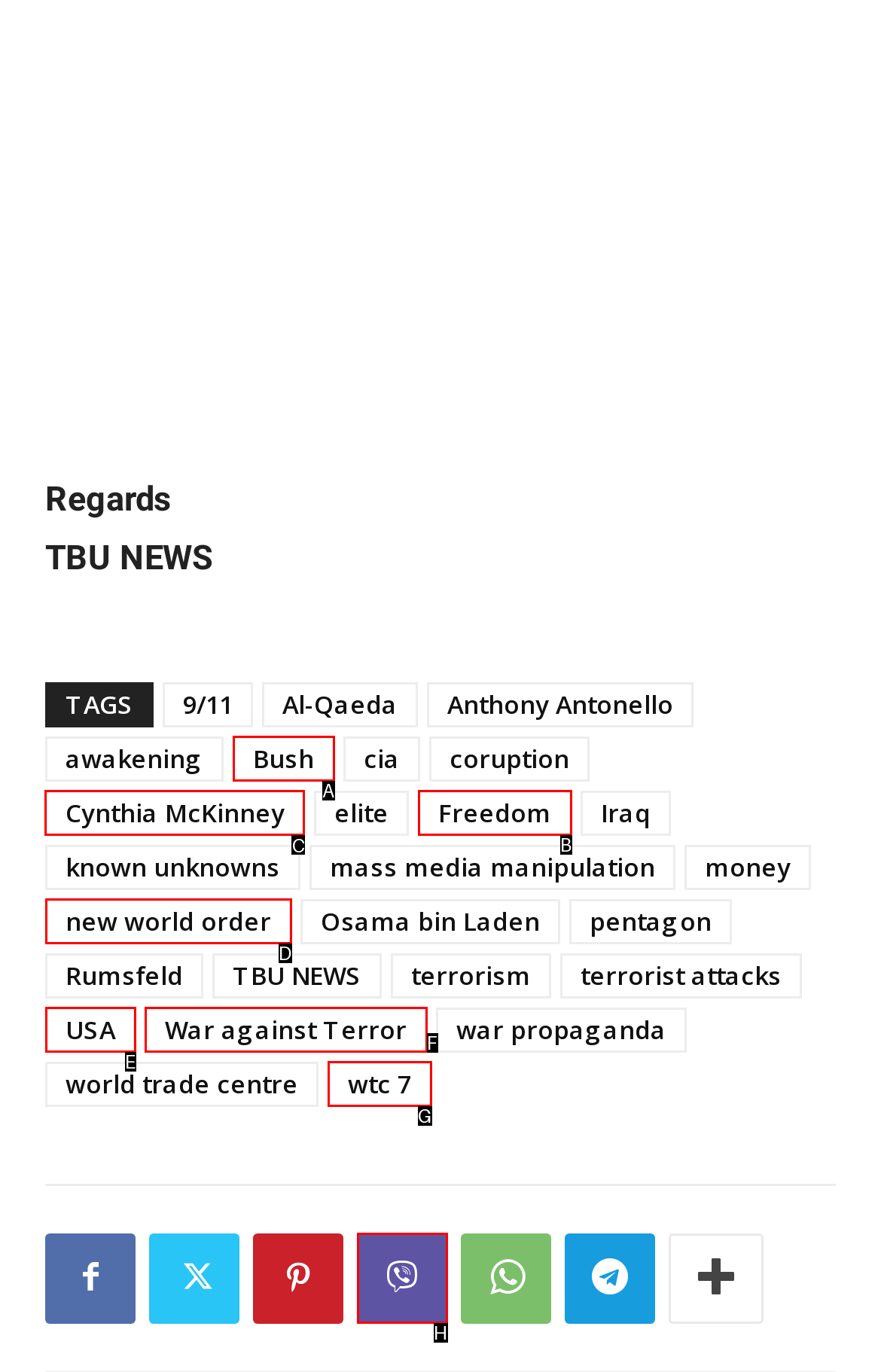From the given choices, which option should you click to complete this task: Click on the 'Cynthia McKinney' link? Answer with the letter of the correct option.

C